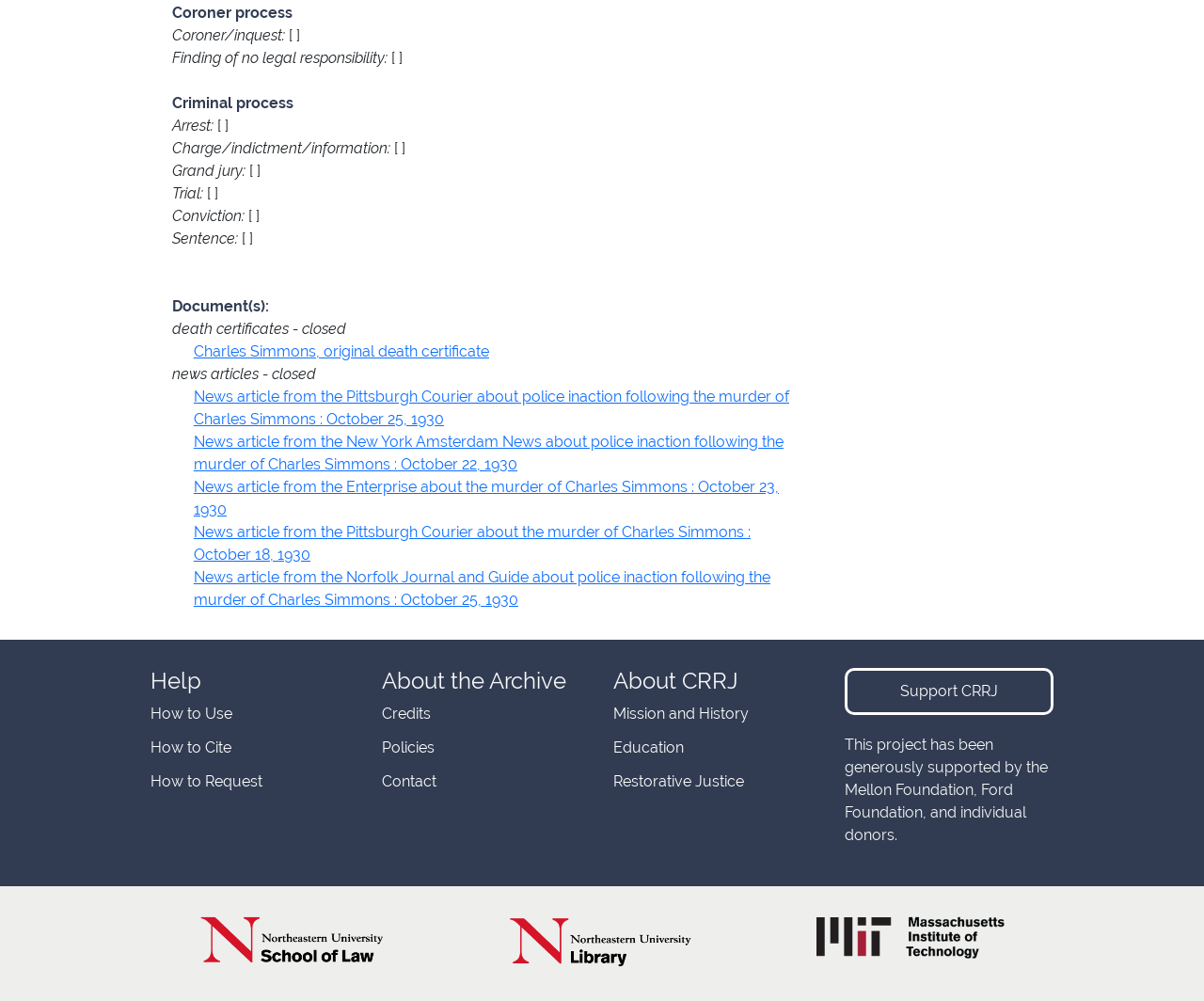Determine the bounding box for the described UI element: "How to Cite".

[0.125, 0.737, 0.192, 0.755]